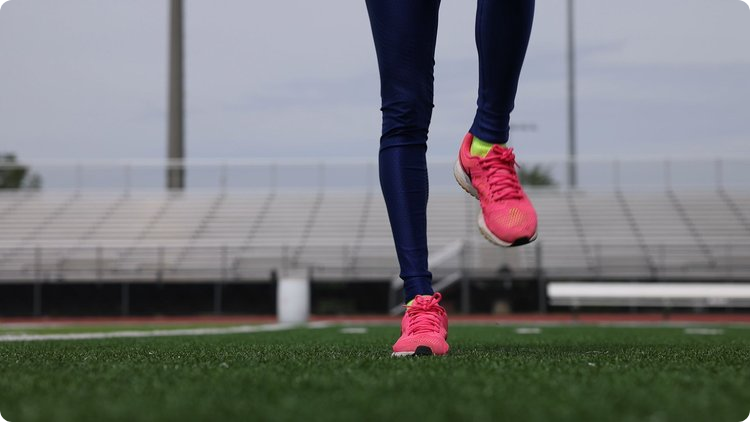Provide your answer to the question using just one word or phrase: What is the atmosphere suggested by the background?

athleticism and sport